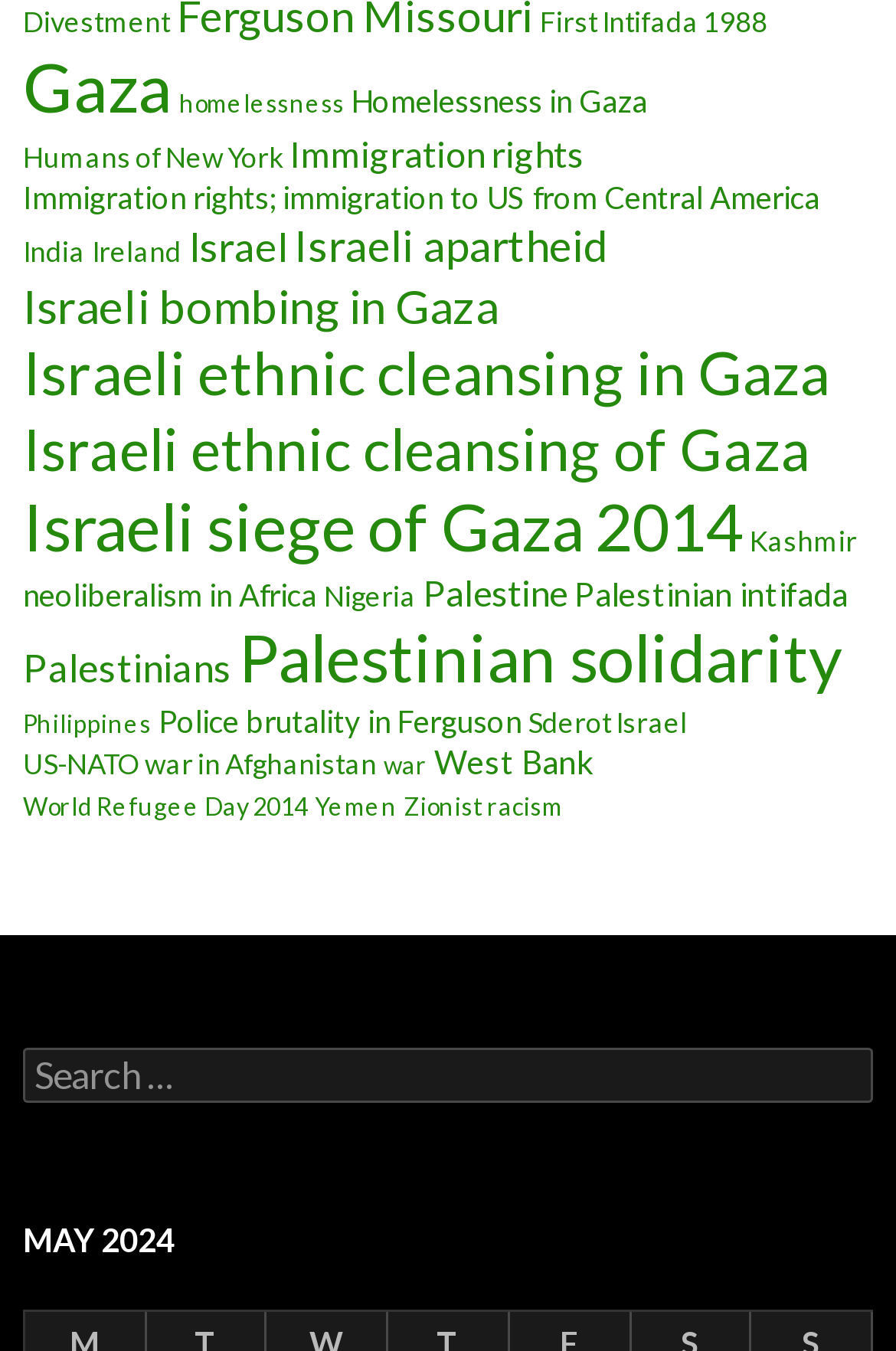Respond to the question with just a single word or phrase: 
What is the topic of the link with the most items?

Palestinian solidarity